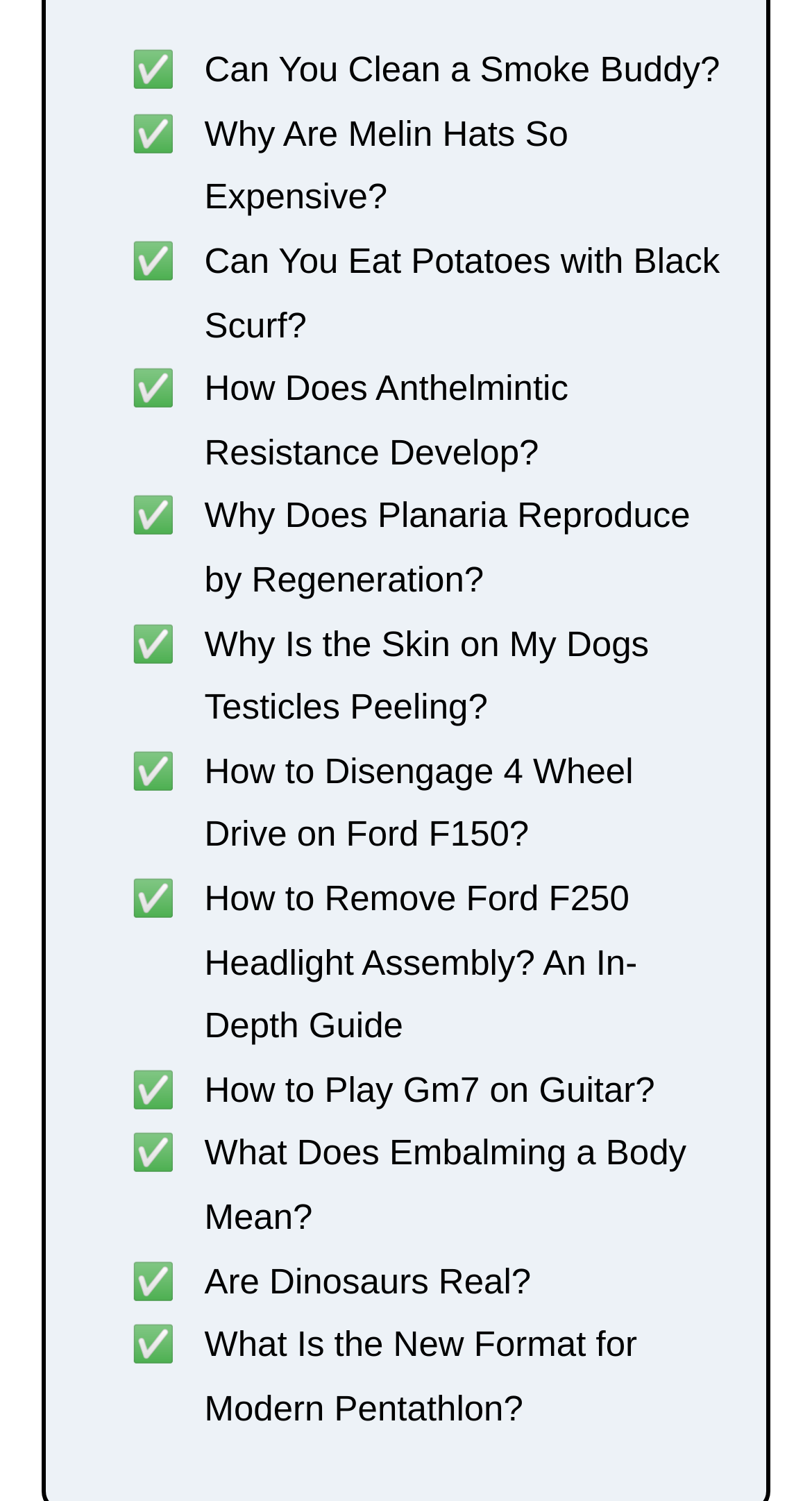Please find the bounding box coordinates (top-left x, top-left y, bottom-right x, bottom-right y) in the screenshot for the UI element described as follows: Are Dinosaurs Real?

[0.252, 0.84, 0.654, 0.867]